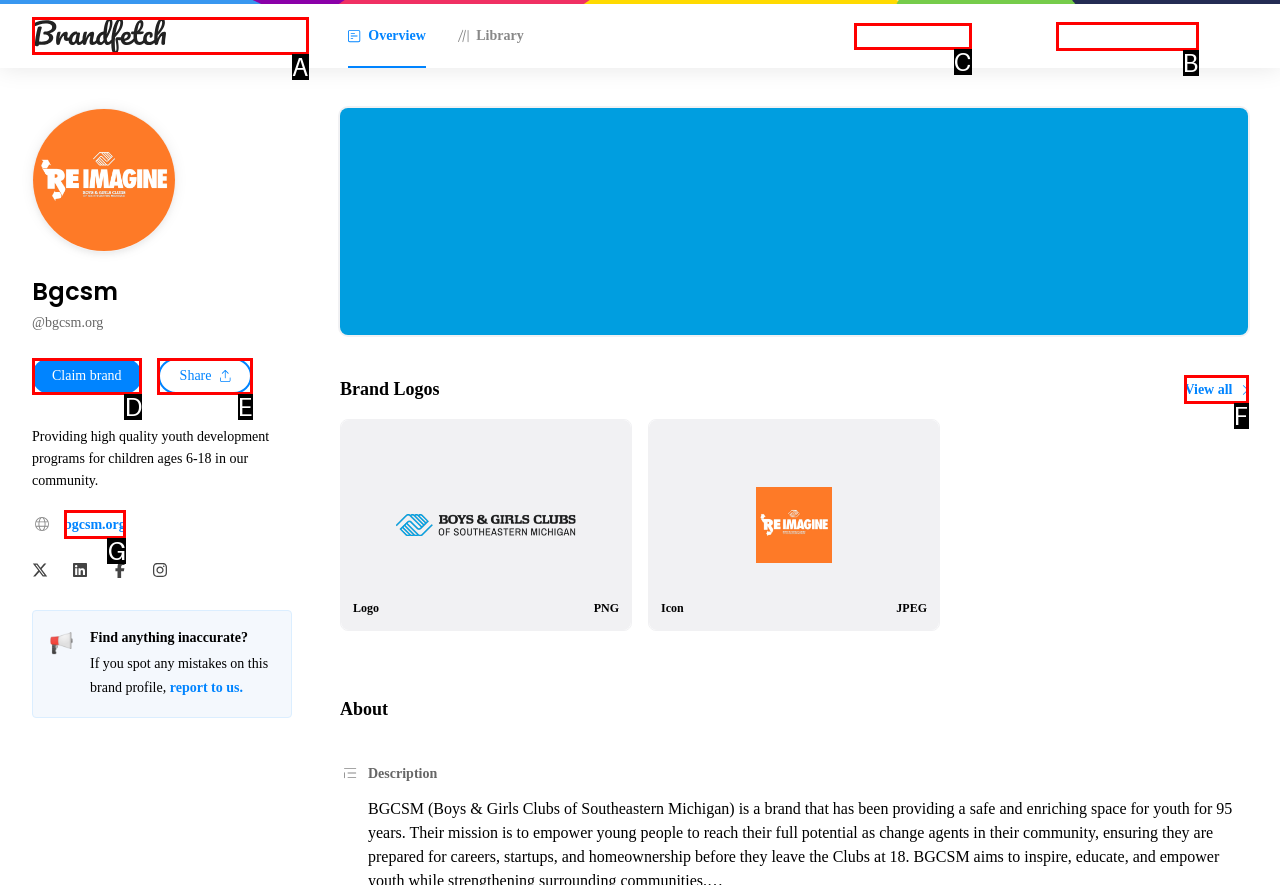Match the description: Try Brandfetch to the appropriate HTML element. Respond with the letter of your selected option.

C